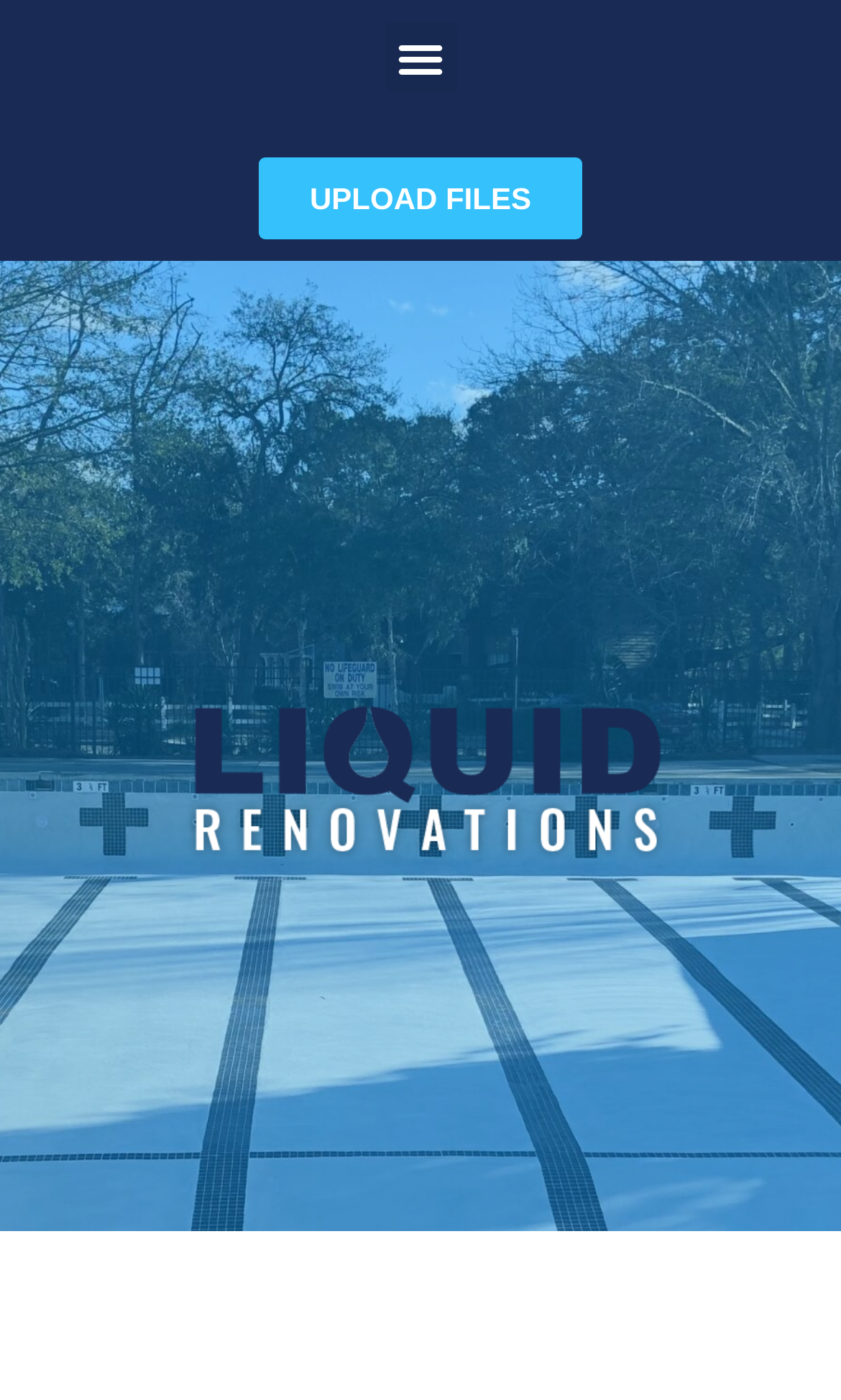Identify the bounding box of the UI element that matches this description: "Menu".

[0.458, 0.015, 0.542, 0.066]